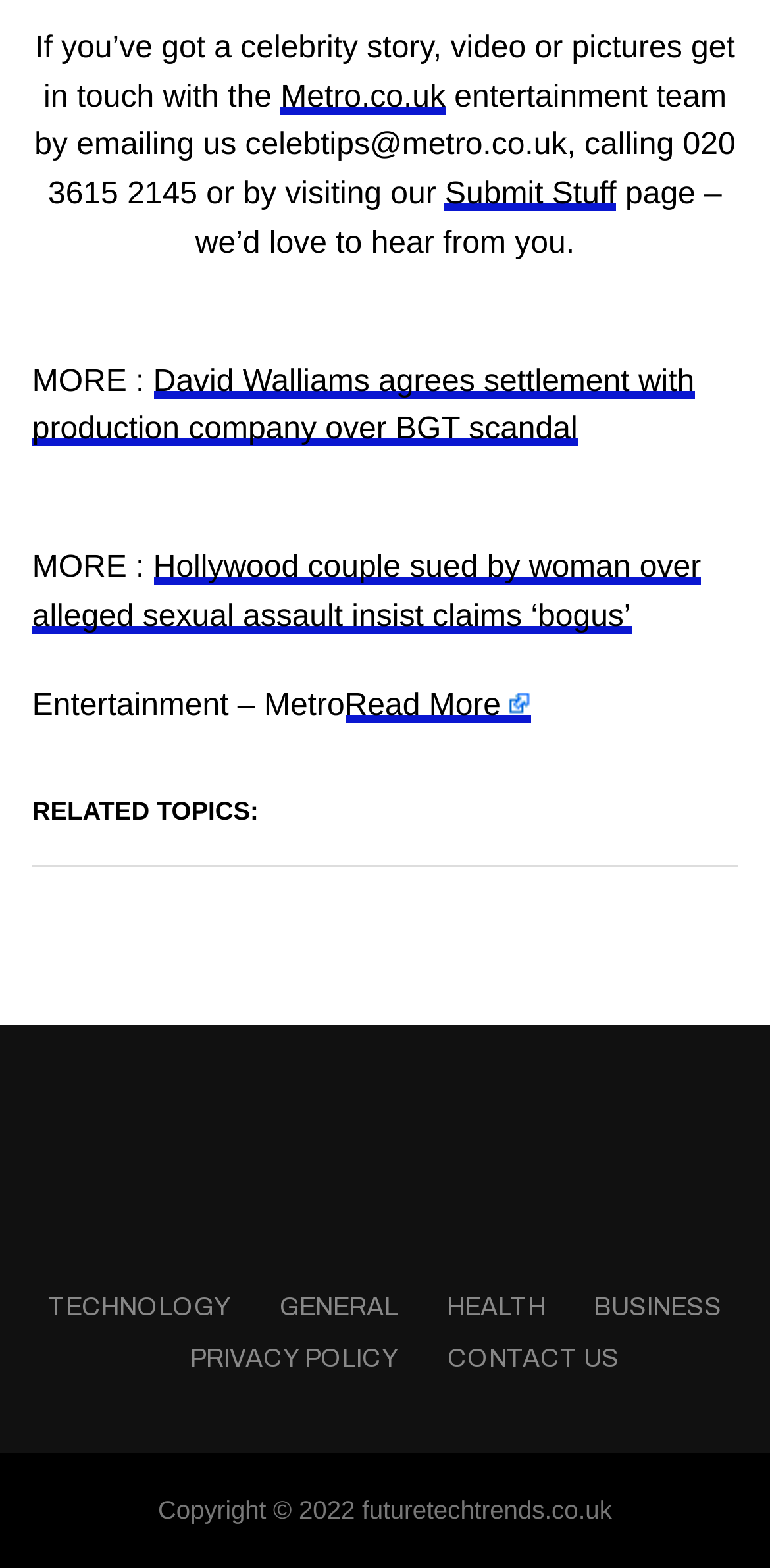Based on the provided description, "Independents for Community Radio", find the bounding box of the corresponding UI element in the screenshot.

None